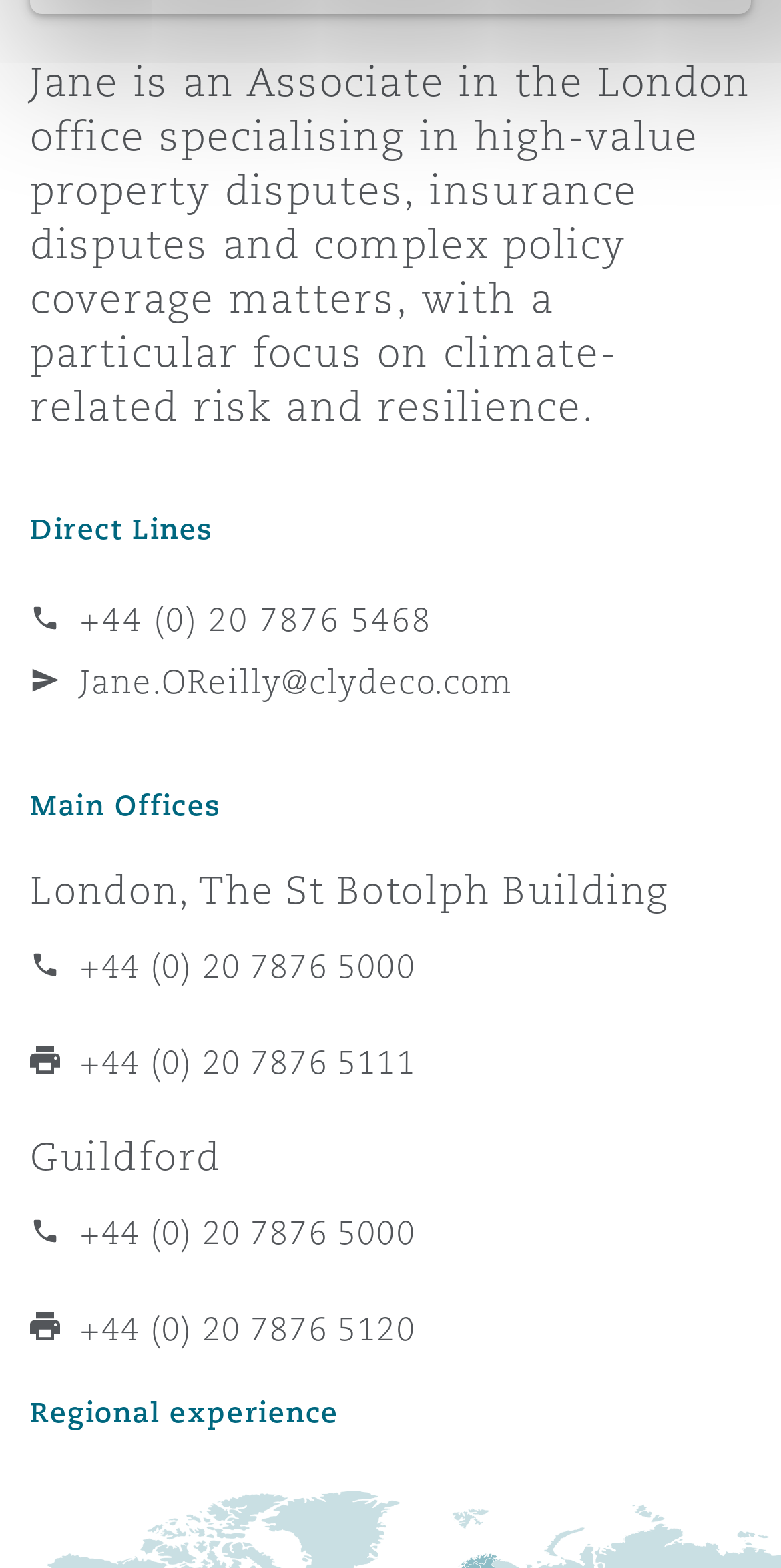Pinpoint the bounding box coordinates of the clickable area needed to execute the instruction: "View contact details". The coordinates should be specified as four float numbers between 0 and 1, i.e., [left, top, right, bottom].

[0.038, 0.01, 0.962, 0.087]